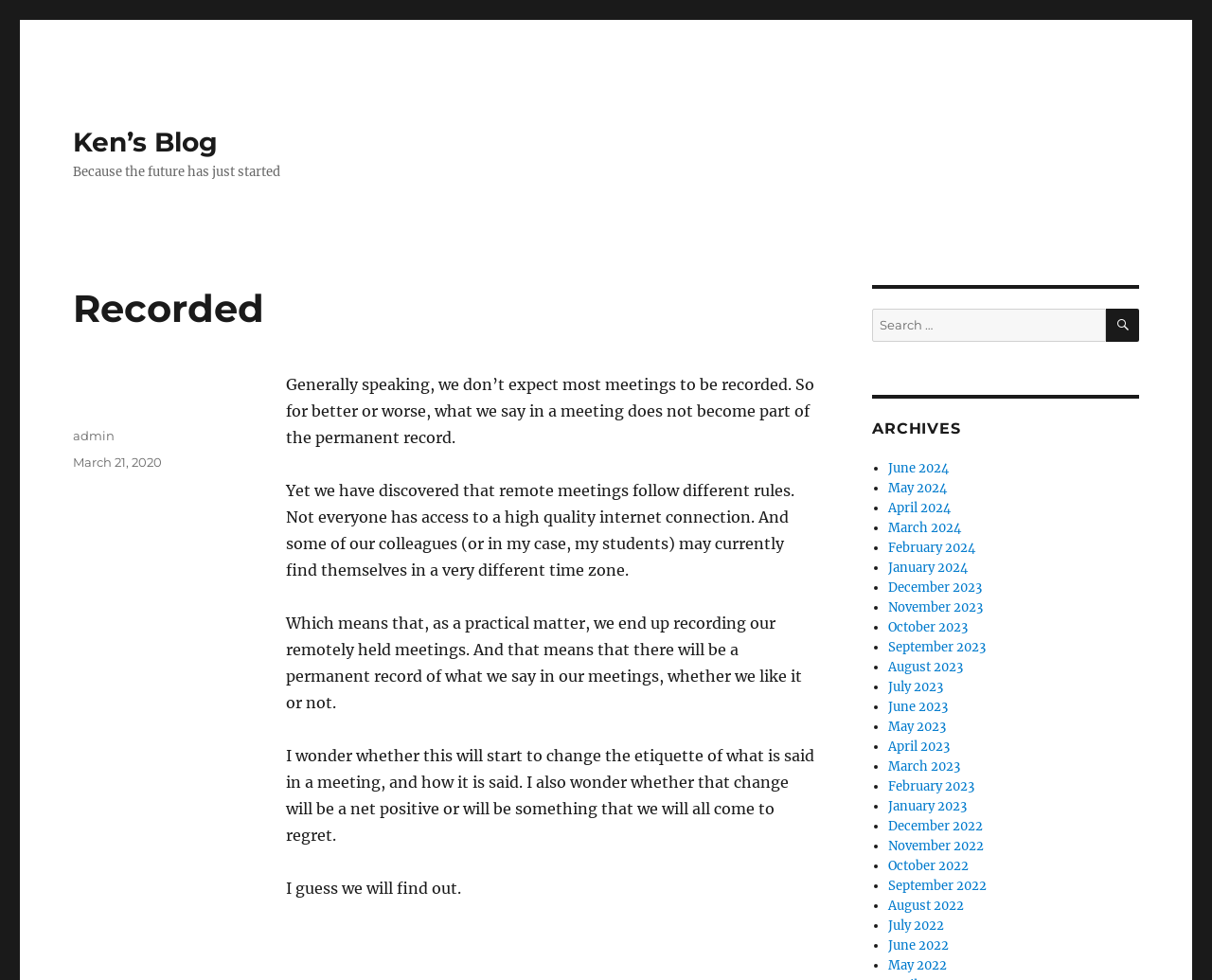What is the topic of this blog post?
Please answer the question as detailed as possible based on the image.

I found the topic of the blog post by reading the content of the article, which discusses the implications of recording meetings, especially in remote settings.